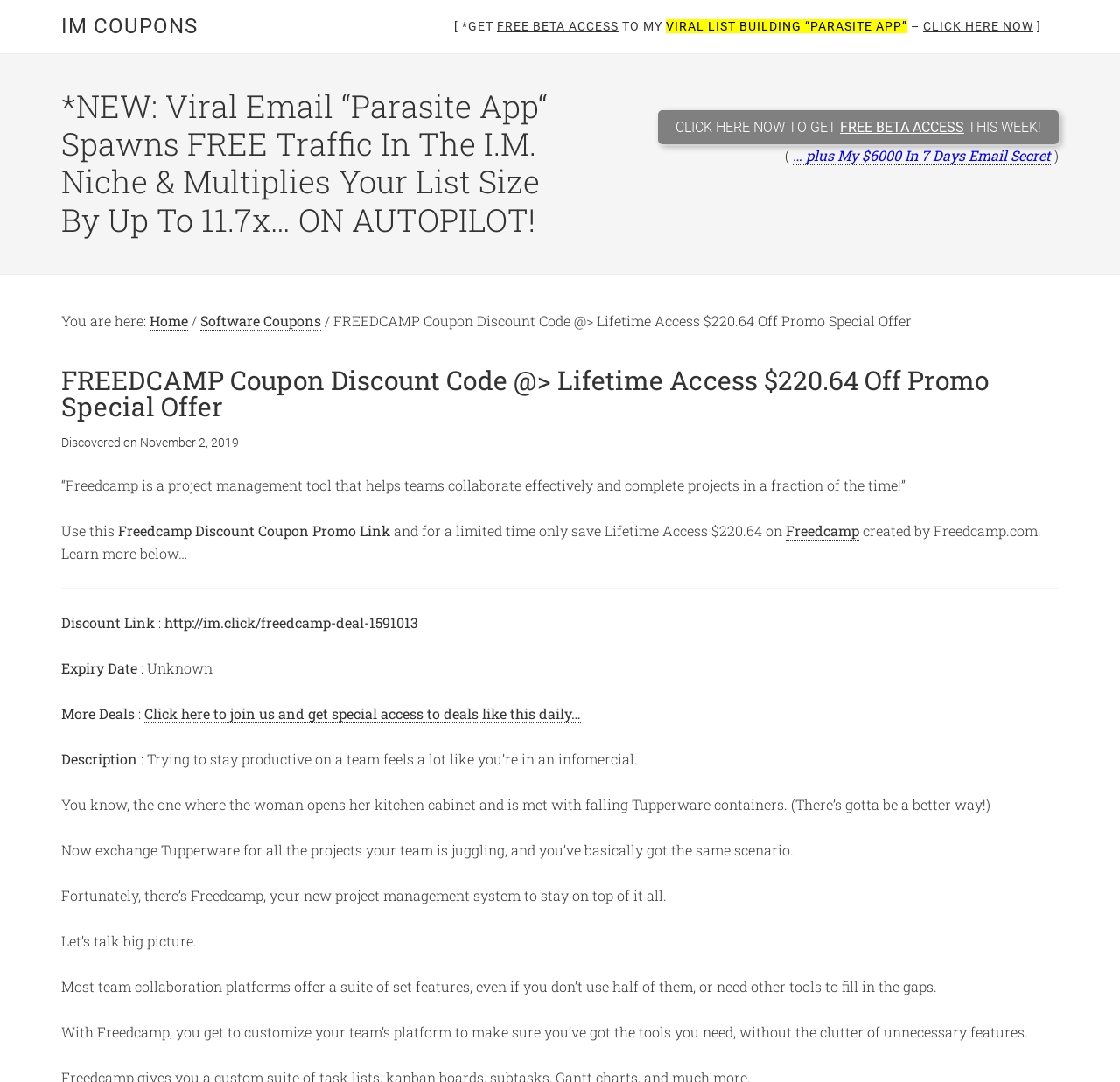Locate the coordinates of the bounding box for the clickable region that fulfills this instruction: "Click on IM COUPONS".

[0.055, 0.013, 0.177, 0.036]